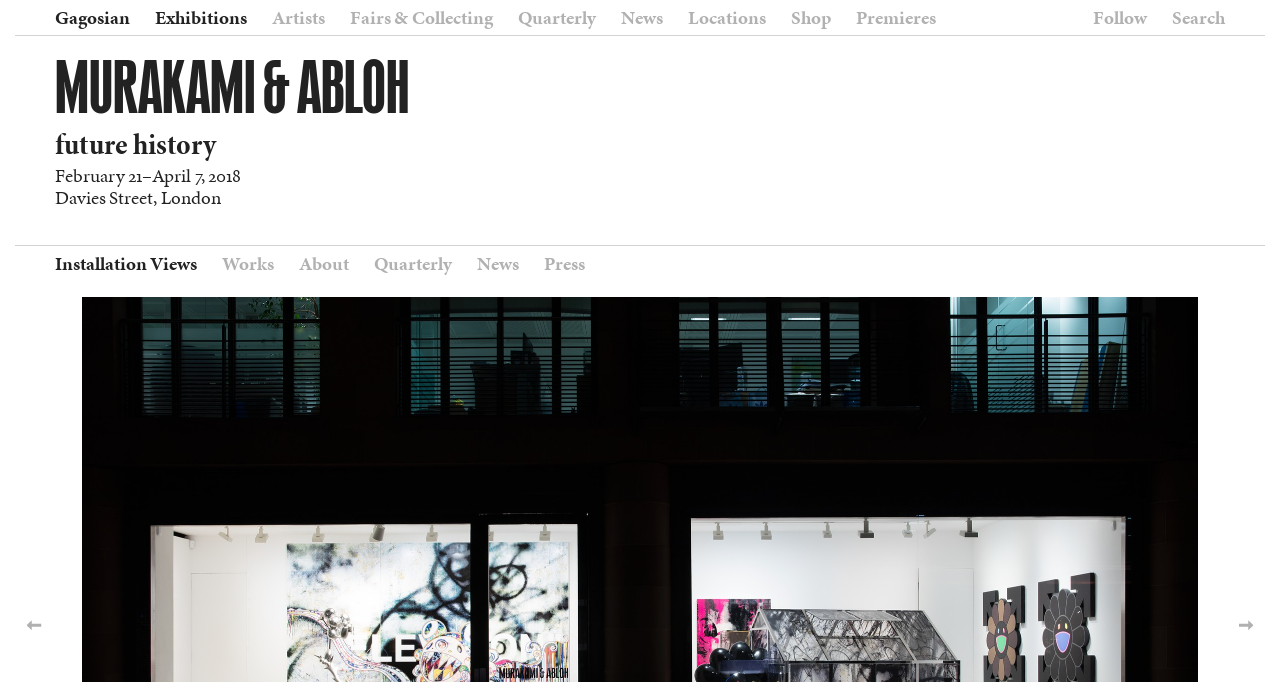Determine the bounding box coordinates of the region to click in order to accomplish the following instruction: "Go to Gagosian homepage". Provide the coordinates as four float numbers between 0 and 1, specifically [left, top, right, bottom].

[0.043, 0.006, 0.121, 0.045]